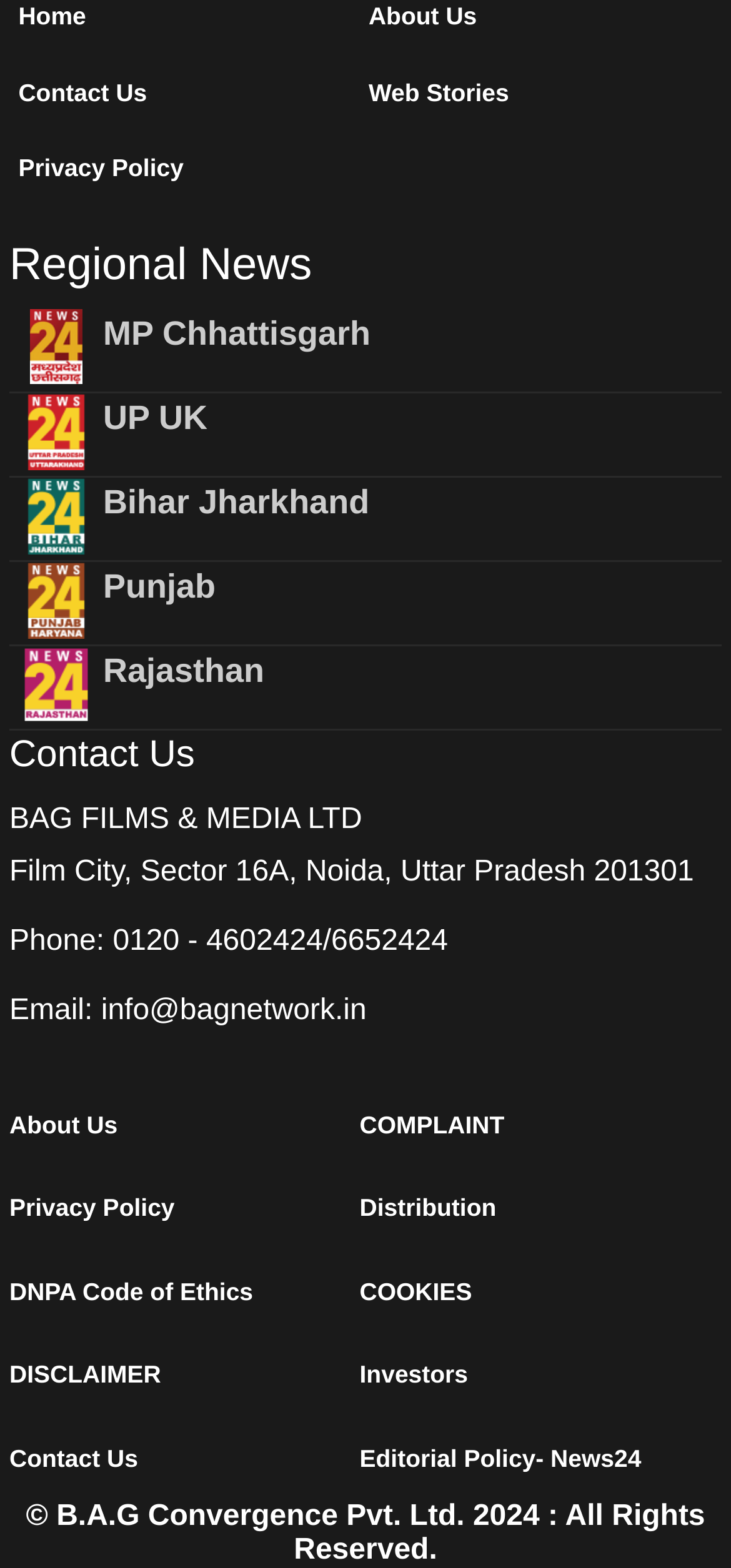Based on the description "Editorial Policy- News24", find the bounding box of the specified UI element.

[0.492, 0.915, 0.96, 0.945]